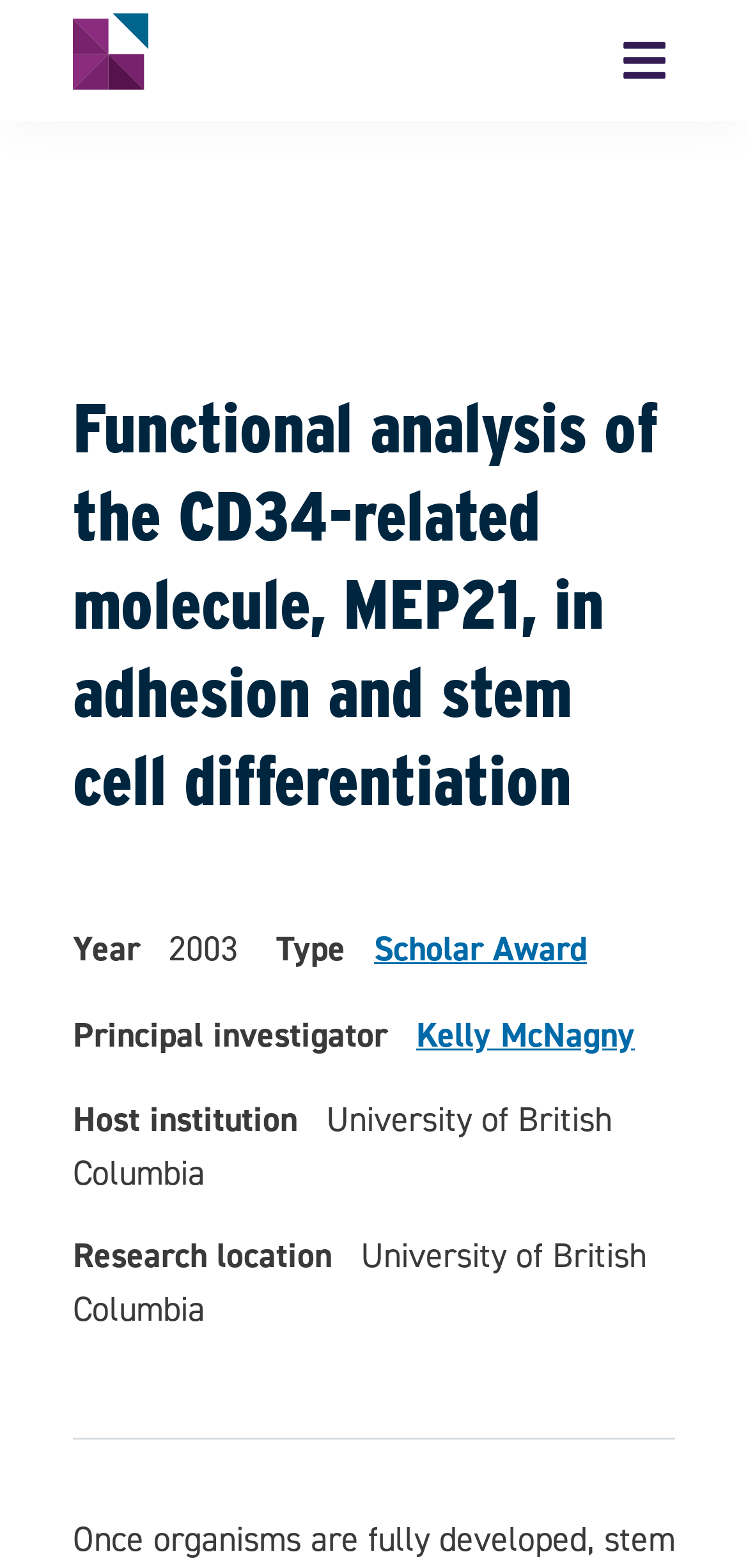Based on the element description, predict the bounding box coordinates (top-left x, top-left y, bottom-right x, bottom-right y) for the UI element in the screenshot: Kelly McNagny

[0.556, 0.645, 0.849, 0.675]